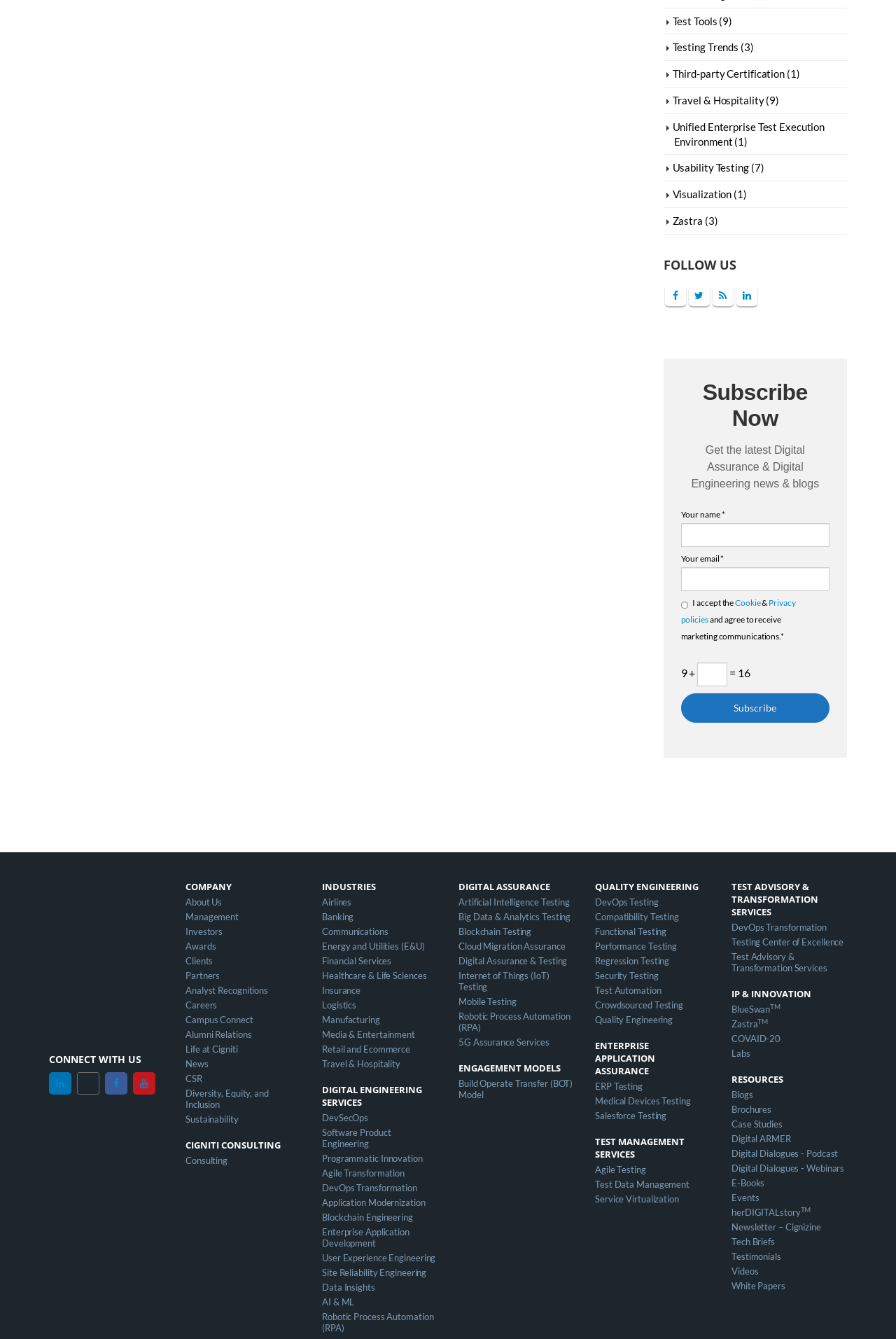Pinpoint the bounding box coordinates of the clickable area needed to execute the instruction: "Follow Cigniti on Facebook". The coordinates should be specified as four float numbers between 0 and 1, i.e., [left, top, right, bottom].

[0.742, 0.213, 0.765, 0.229]